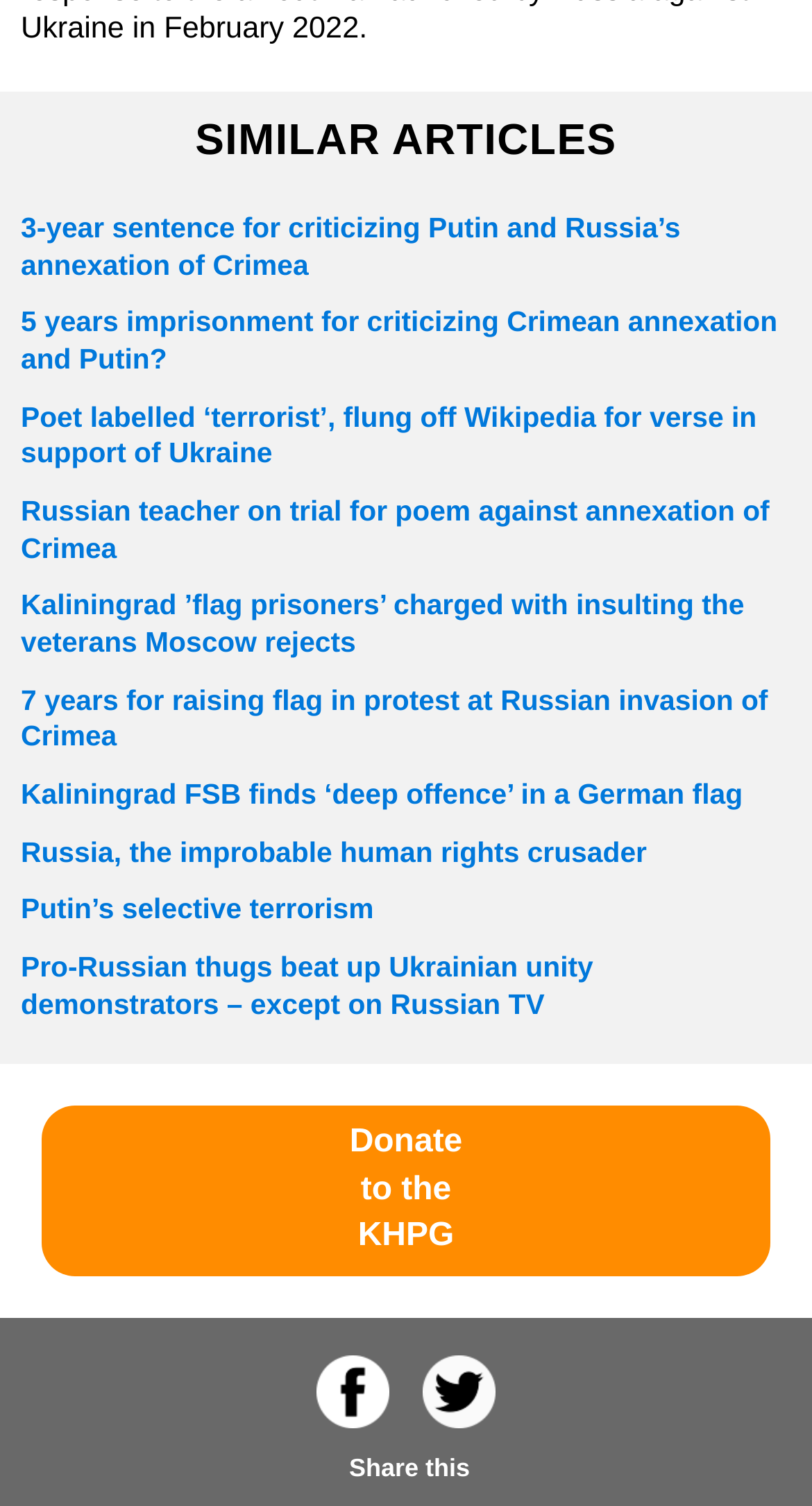Given the element description, predict the bounding box coordinates in the format (top-left x, top-left y, bottom-right x, bottom-right y), using floating point numbers between 0 and 1: Putin’s selective terrorism

[0.026, 0.592, 0.974, 0.617]